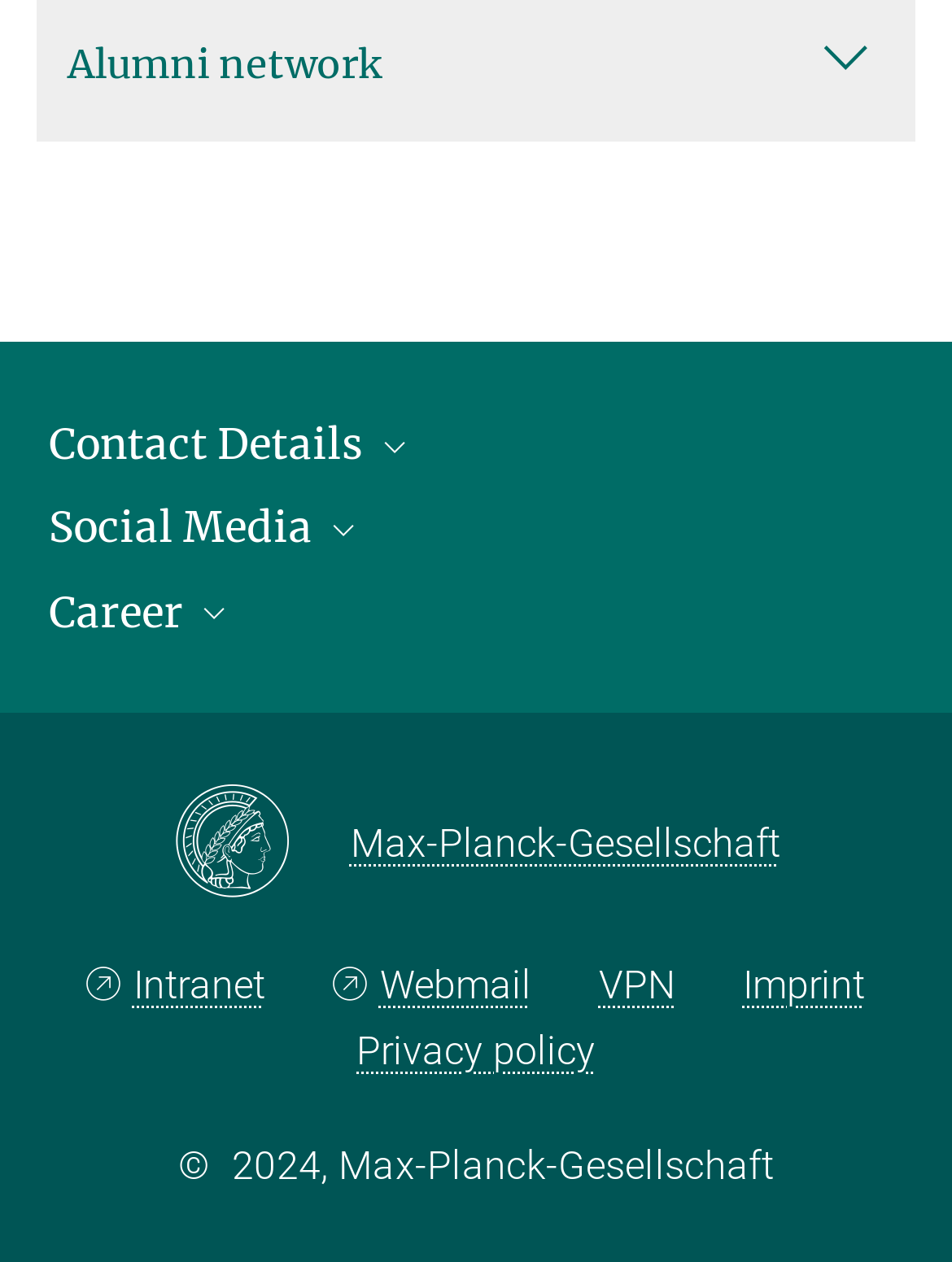Please locate the bounding box coordinates for the element that should be clicked to achieve the following instruction: "Check employment opportunities". Ensure the coordinates are given as four float numbers between 0 and 1, i.e., [left, top, right, bottom].

[0.051, 0.532, 0.533, 0.574]